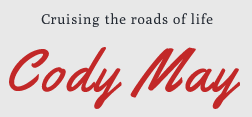What is the theme suggested by the phrase above the name?
Respond with a short answer, either a single word or a phrase, based on the image.

Exploration and personal growth